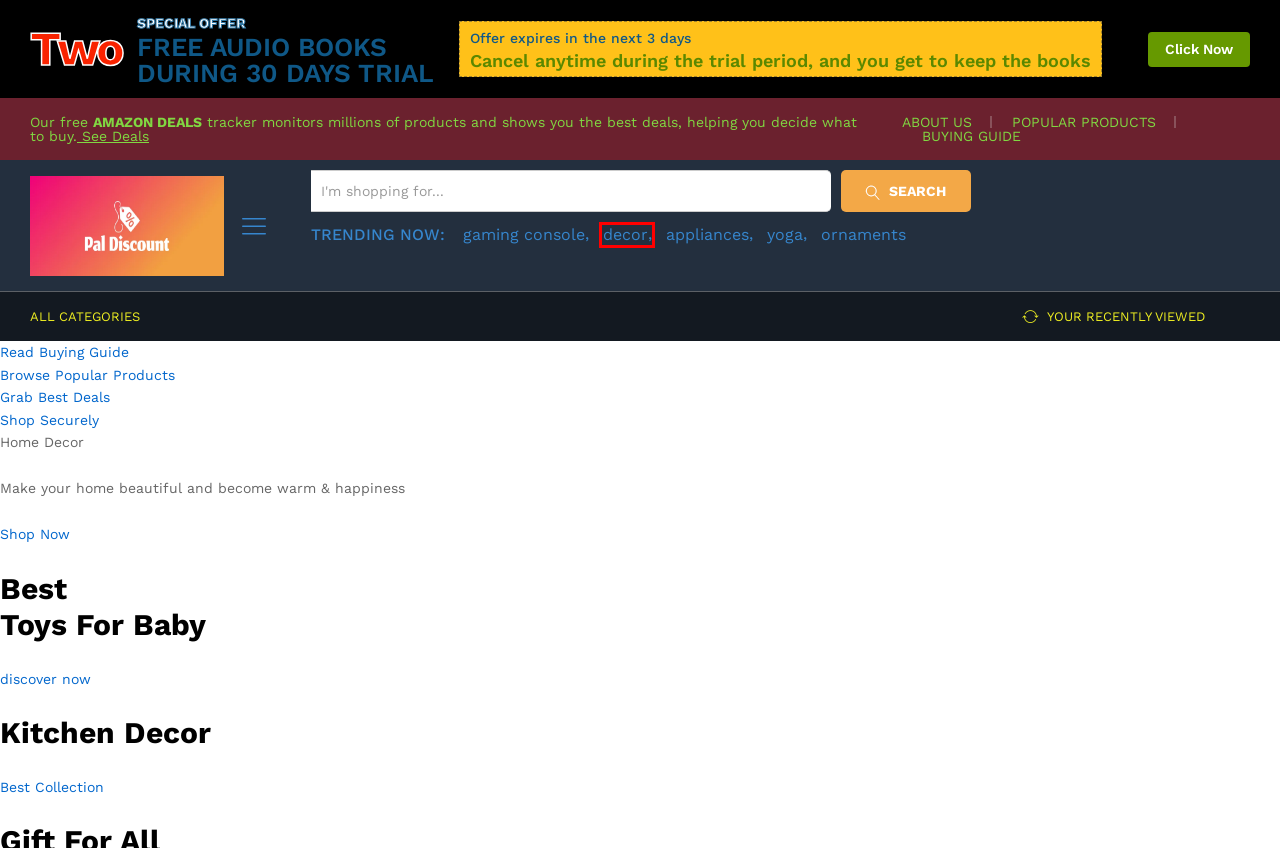Observe the screenshot of a webpage with a red bounding box highlighting an element. Choose the webpage description that accurately reflects the new page after the element within the bounding box is clicked. Here are the candidates:
A. Search Results for “home decor” – Amazon Discount Store
B. About Us – Amazon Discount Store
C. Search Results for “yoga accessories” – Amazon Discount Store
D. Search Results for “gaming console” – Amazon Discount Store
E. Toys & Games Deals – Amazon Discount Store
F. Best Deals – Amazon Discount Store
G. Our Press – Amazon Discount Store
H. Search Results for “kitchen decor” – Amazon Discount Store

A